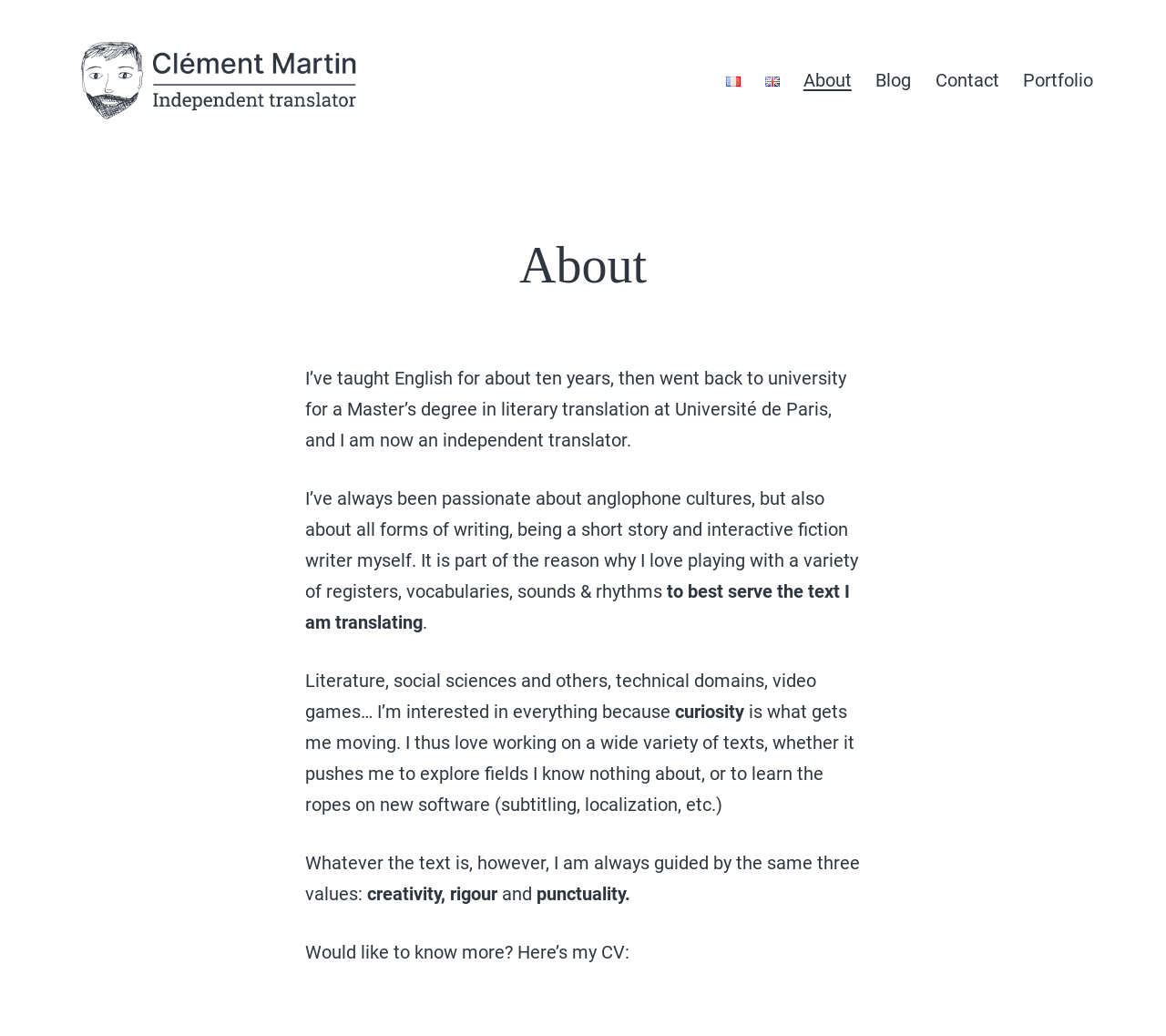Find the bounding box of the UI element described as: "alt="English"". The bounding box coordinates should be given as four float values between 0 and 1, i.e., [left, top, right, bottom].

[0.646, 0.056, 0.679, 0.1]